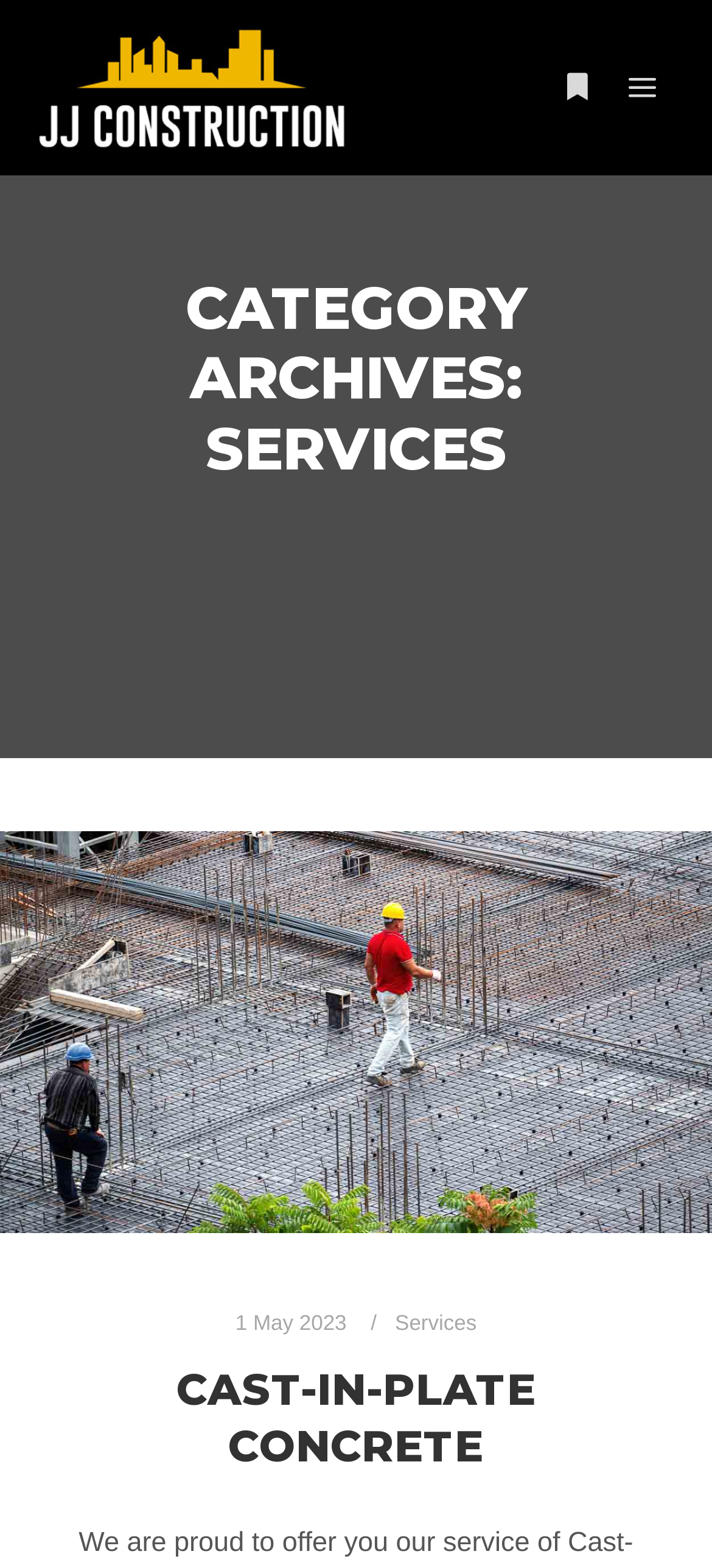Extract the bounding box for the UI element that matches this description: "Cast-in-plate concrete".

[0.247, 0.869, 0.753, 0.939]